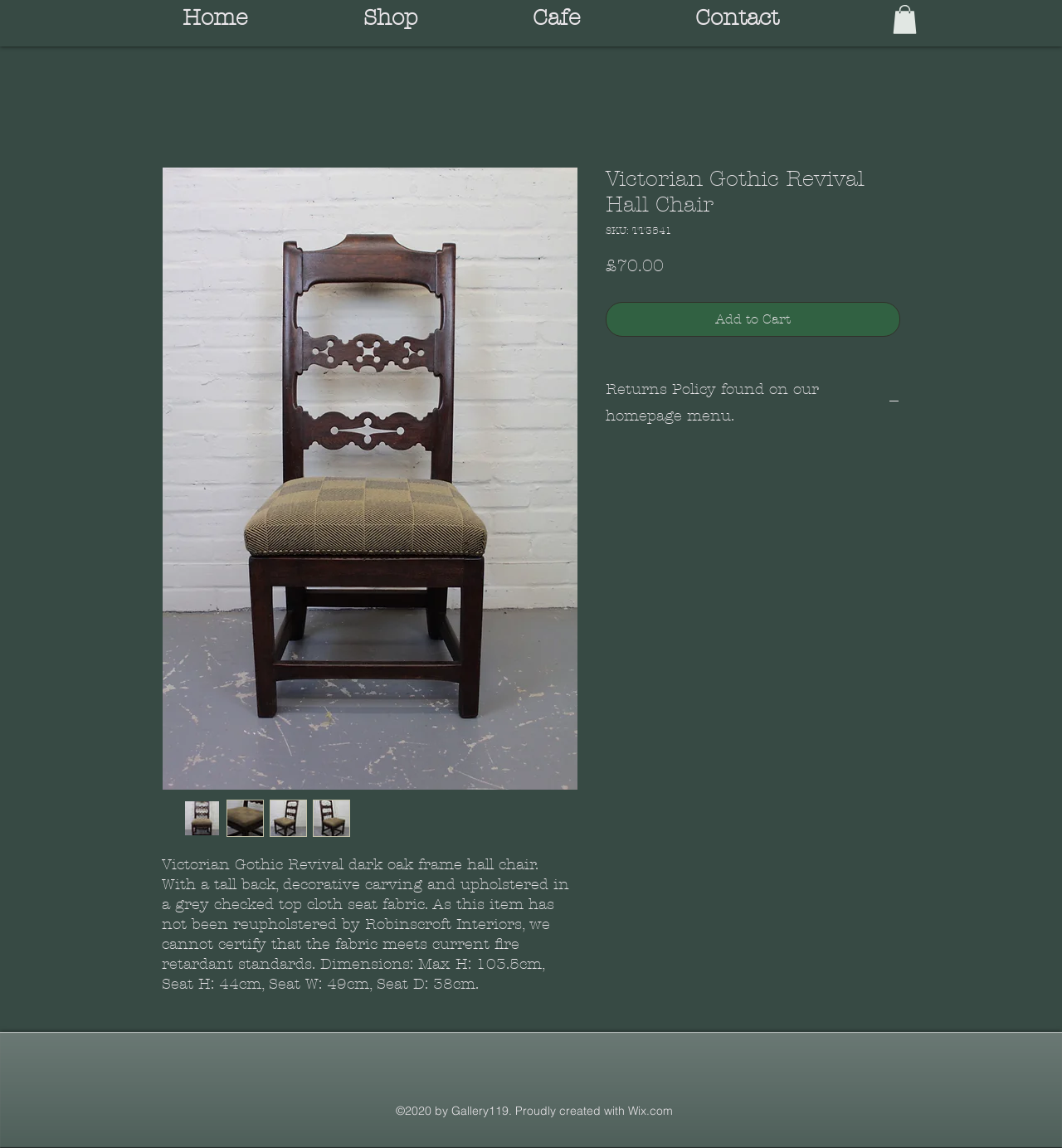Detail the various sections and features of the webpage.

The webpage is about a Victorian Gothic Revival hall chair, showcasing its details and features. At the top, there is a navigation menu with four links: "Home", "Shop", "Cafe", and "Contact". Next to the navigation menu, there is a small button with an image. 

Below the navigation menu, the main content area displays a large image of the hall chair, taking up most of the width. Underneath the image, there are four smaller thumbnail images of the same chair, aligned horizontally. 

To the right of the thumbnails, there is a section with detailed information about the chair. It starts with a heading "Victorian Gothic Revival Hall Chair" followed by a brief description of the chair, including its features and materials. Below the description, there are specifications about the chair's dimensions. 

Further down, there is a section with the chair's price, £70.00, and a button to "Add to Cart". Next to the price, there is a text "Price" and a button with a link to the returns policy, which is expanded to show a heading and a small image. 

At the very bottom of the page, there is a copyright notice "©2020 by Gallery119. Proudly created with Wix.com".